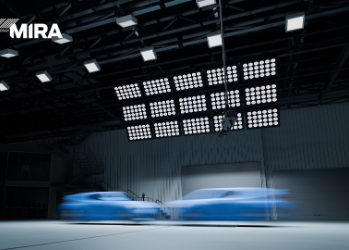Elaborate on the details you observe in the image.

The image showcases a dynamic scene inside a state-of-the-art vehicle engineering facility operated by MIRA, celebrating 65 years of innovation in the automotive sector. Two blue cars are depicted in motion, illustrating advanced testing capabilities for vehicle performance and safety. Above, a grid of bright lights illuminates the space, emphasizing the modern and technical environment that MIRA provides to assess and develop cutting-edge automotive technologies. This visual representation underlines MIRA's role at the forefront of engineering solutions across various industries, including automotive, defence, aerospace, and rail.